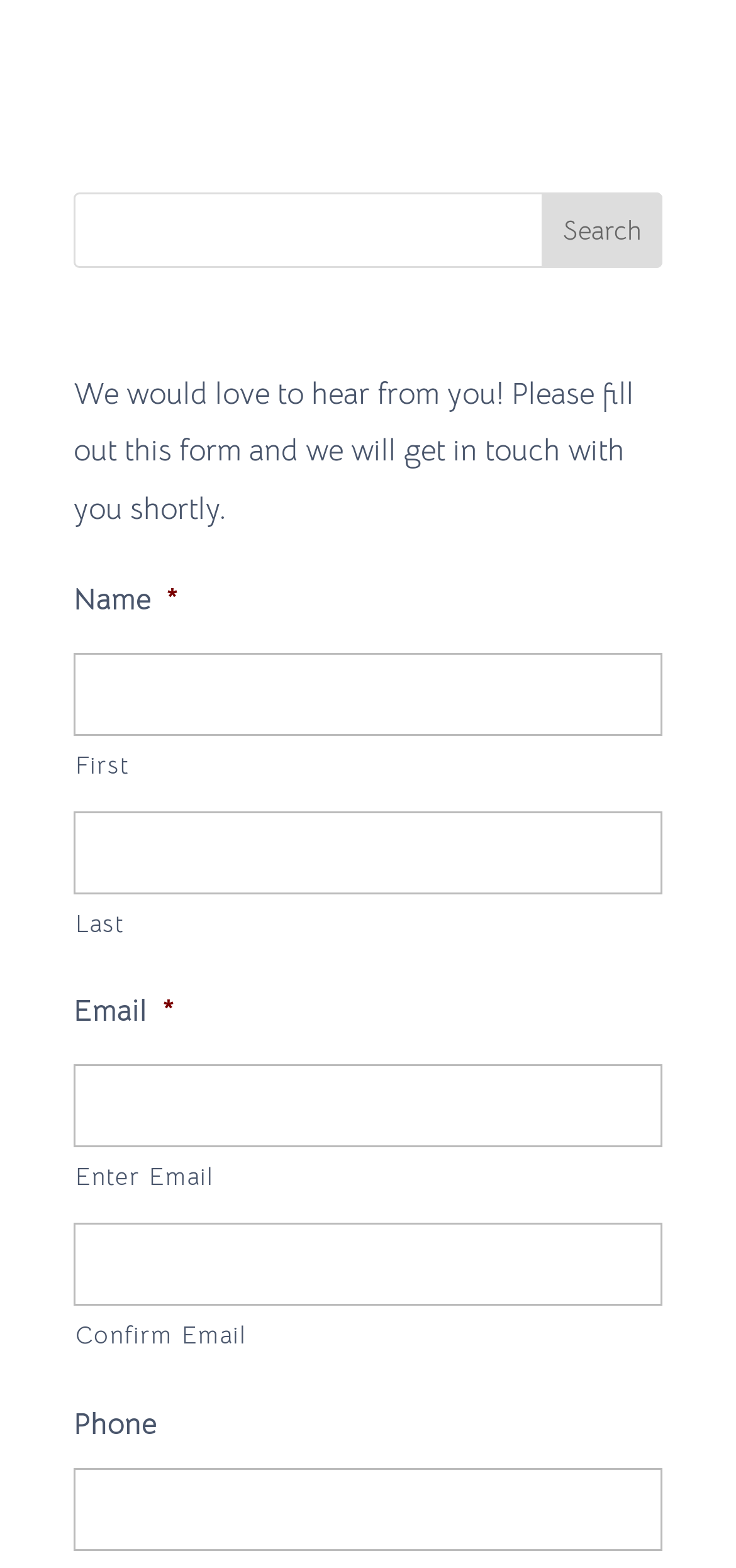What is the purpose of the search bar?
Utilize the image to construct a detailed and well-explained answer.

The search bar is located at the top of the webpage, and it has a button labeled 'Search' next to it. This suggests that the user can input some keywords or phrases and click the 'Search' button to find relevant information.